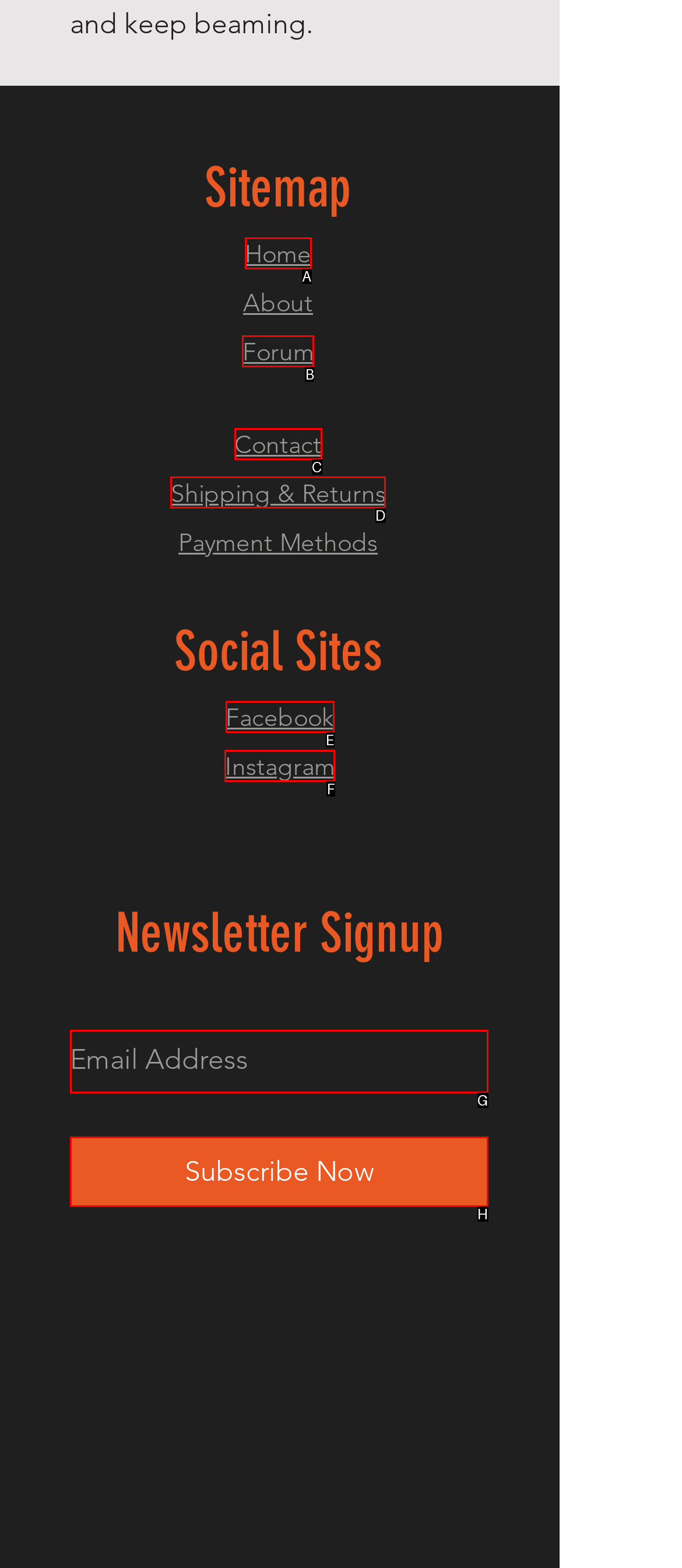Select the appropriate HTML element to click for the following task: check shipping and returns
Answer with the letter of the selected option from the given choices directly.

D